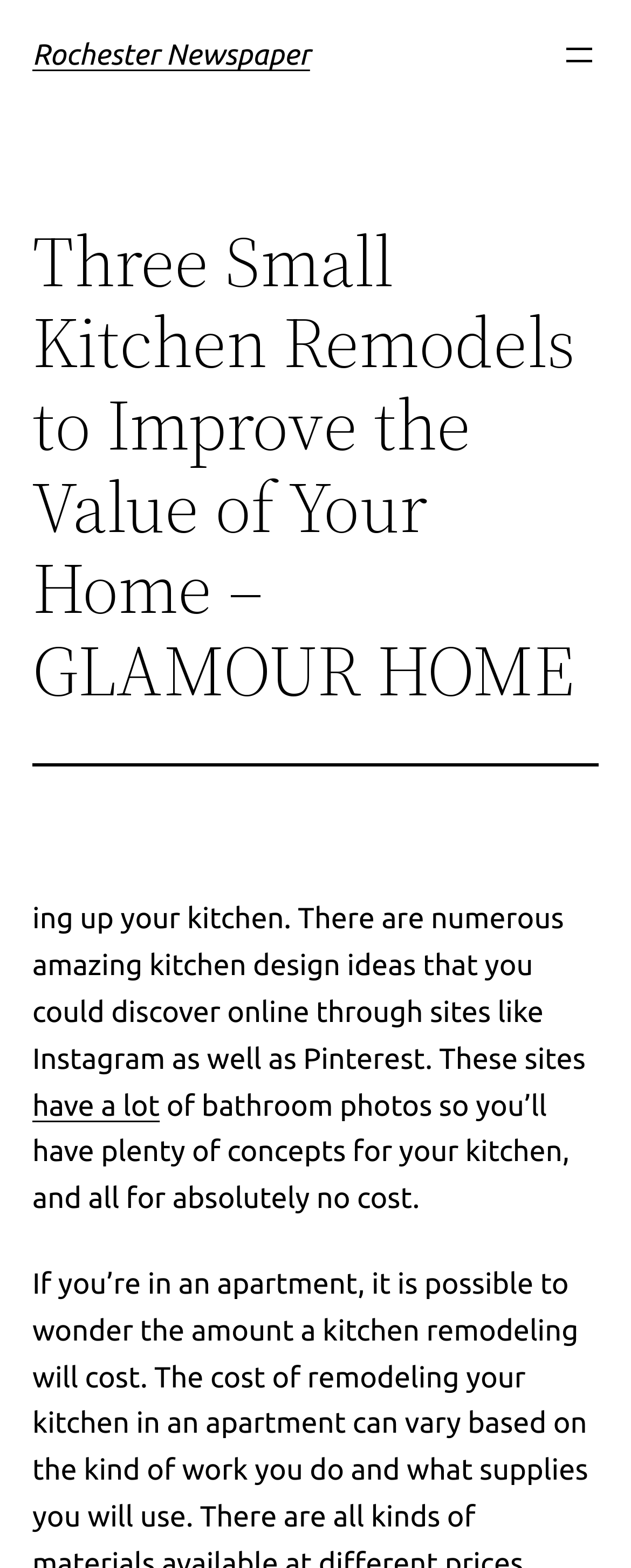Create a detailed description of the webpage's content and layout.

The webpage appears to be an article about kitchen design ideas, specifically focusing on small kitchen remodels to improve the value of a home. At the top left of the page, there is a heading that reads "Rochester Newspaper", which is also a clickable link. Below this heading, there is a larger heading that spans almost the entire width of the page, titled "Three Small Kitchen Remodels to Improve the Value of Your Home – GLAMOUR HOME". 

A horizontal separator line is positioned below the main heading, dividing the page into sections. Following the separator, there is a block of text that discusses the availability of kitchen design ideas online, specifically mentioning Instagram and Pinterest as resources. This text is positioned on the left side of the page, taking up about half of the page's width. 

A link, "have a lot", is embedded within the text, and another block of text continues below it, describing the abundance of bathroom photos available online, which can serve as inspiration for kitchen design ideas. 

On the top right side of the page, there is a button labeled "Open menu", which has a popup dialog associated with it.